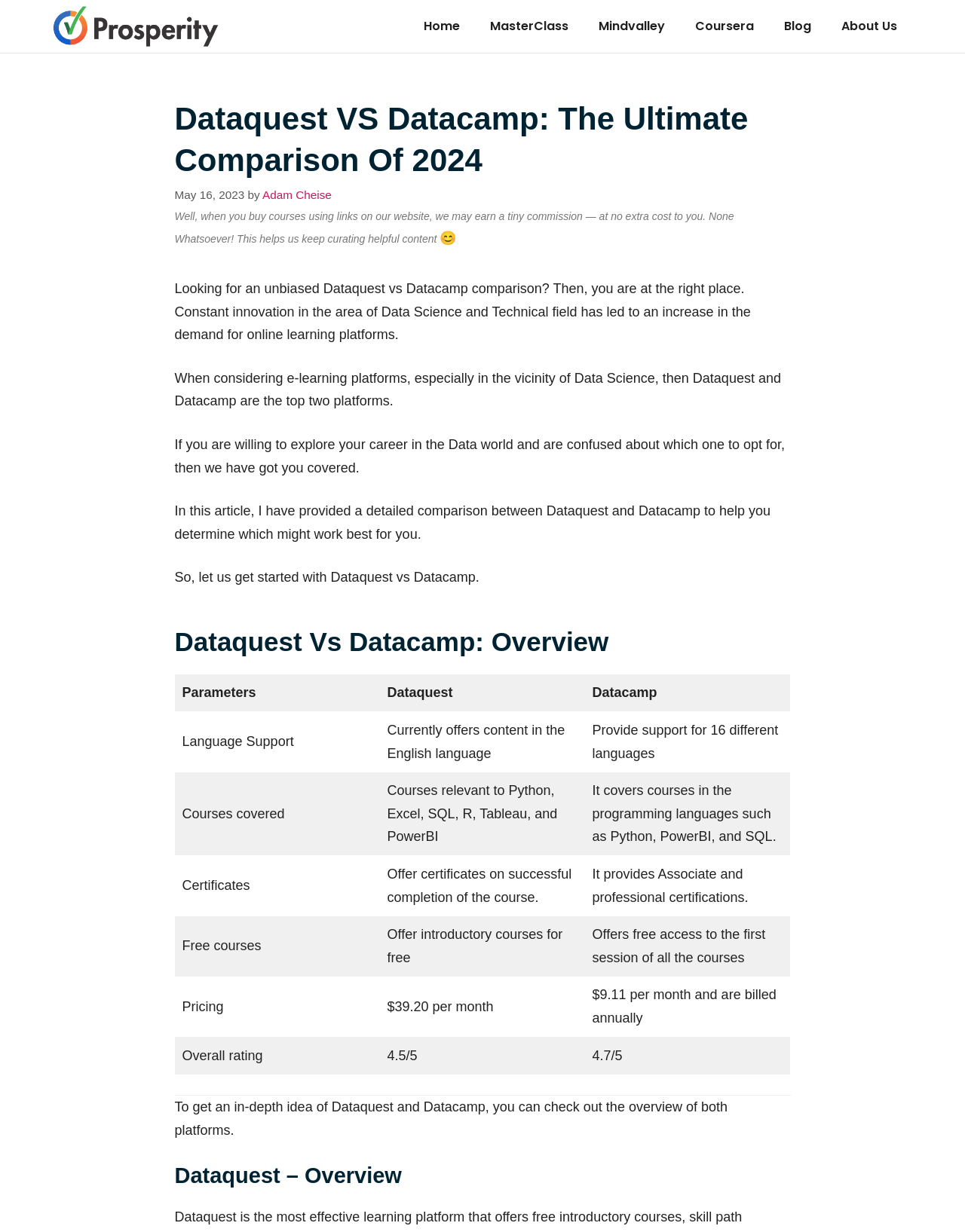Offer a meticulous description of the webpage's structure and content.

This webpage is a comparison guide between Dataquest and Datacamp, two online learning platforms for data science and technical fields. At the top, there is a banner with a link to "Prosperity For All" and a navigation menu with links to "Home", "MasterClass", "Mindvalley", "Coursera", "Blog", and "About Us". 

Below the navigation menu, there is a heading that reads "Dataquest VS Datacamp: The Ultimate Comparison Of 2024" followed by a time stamp indicating the article was published on May 16, 2023, and the author's name, Adam Cheise. 

A brief disclaimer is provided, stating that the website may earn a commission if courses are purchased through their links, but at no extra cost to the user. 

The main content of the webpage is divided into sections, starting with an introduction that explains the purpose of the article, which is to help readers choose between Dataquest and Datacamp. 

The first section is an overview of both platforms, presented in a table format, comparing parameters such as language support, courses covered, certificates, free courses, pricing, and overall rating. 

Following the overview, there are separate sections for Dataquest and Datacamp, providing more in-depth information about each platform.